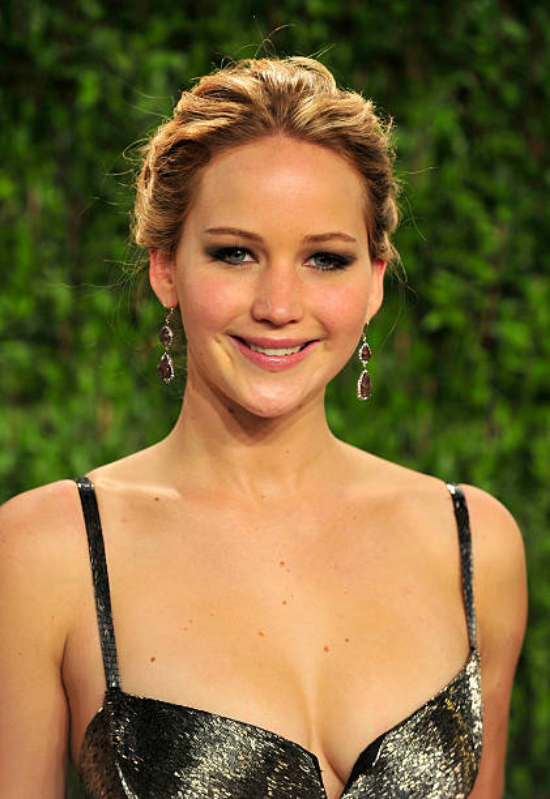Provide a brief response to the question using a single word or phrase: 
What type of earrings is Jennifer Lawrence wearing?

Drop earrings